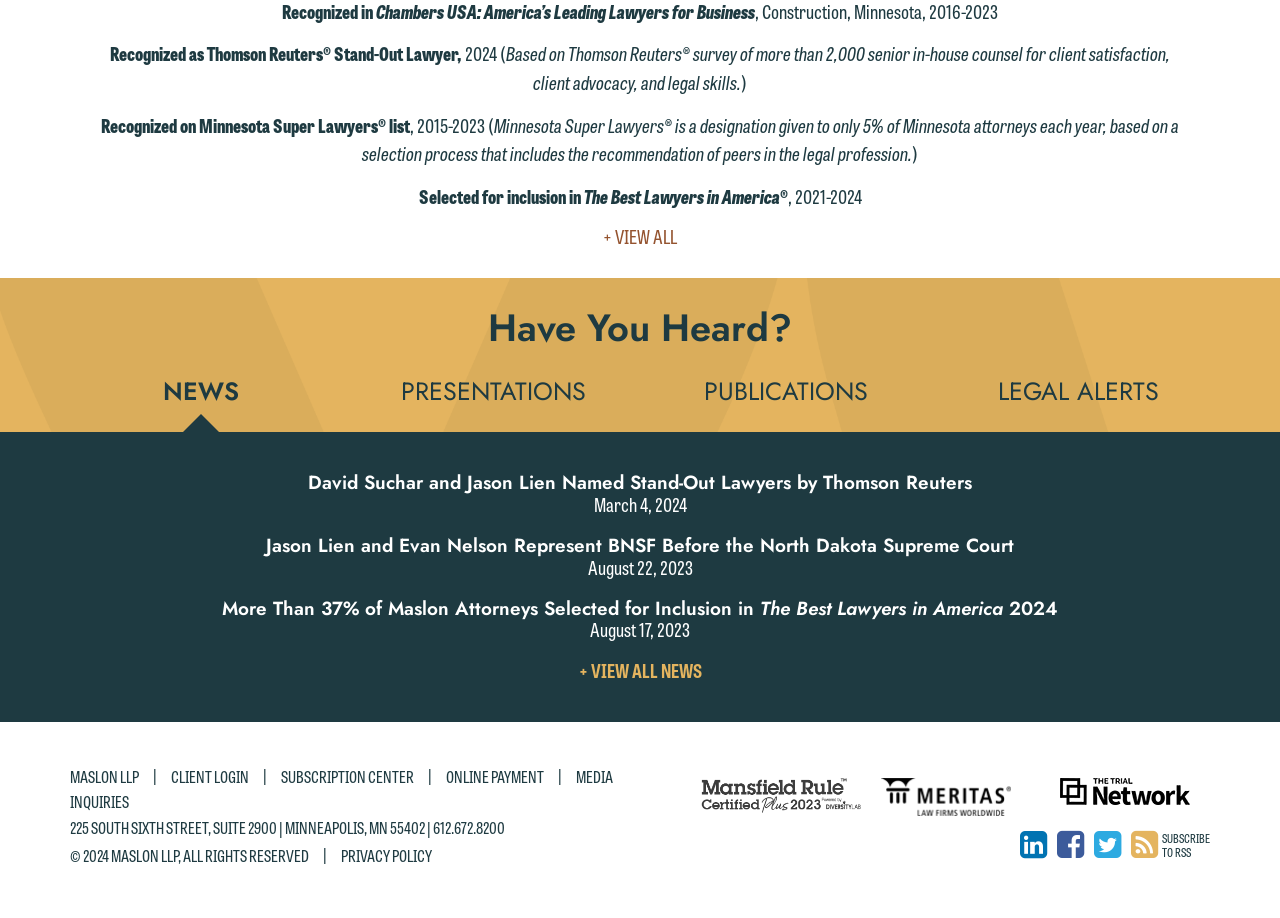Give a one-word or short phrase answer to this question: 
How many tabs are there in the news section?

4